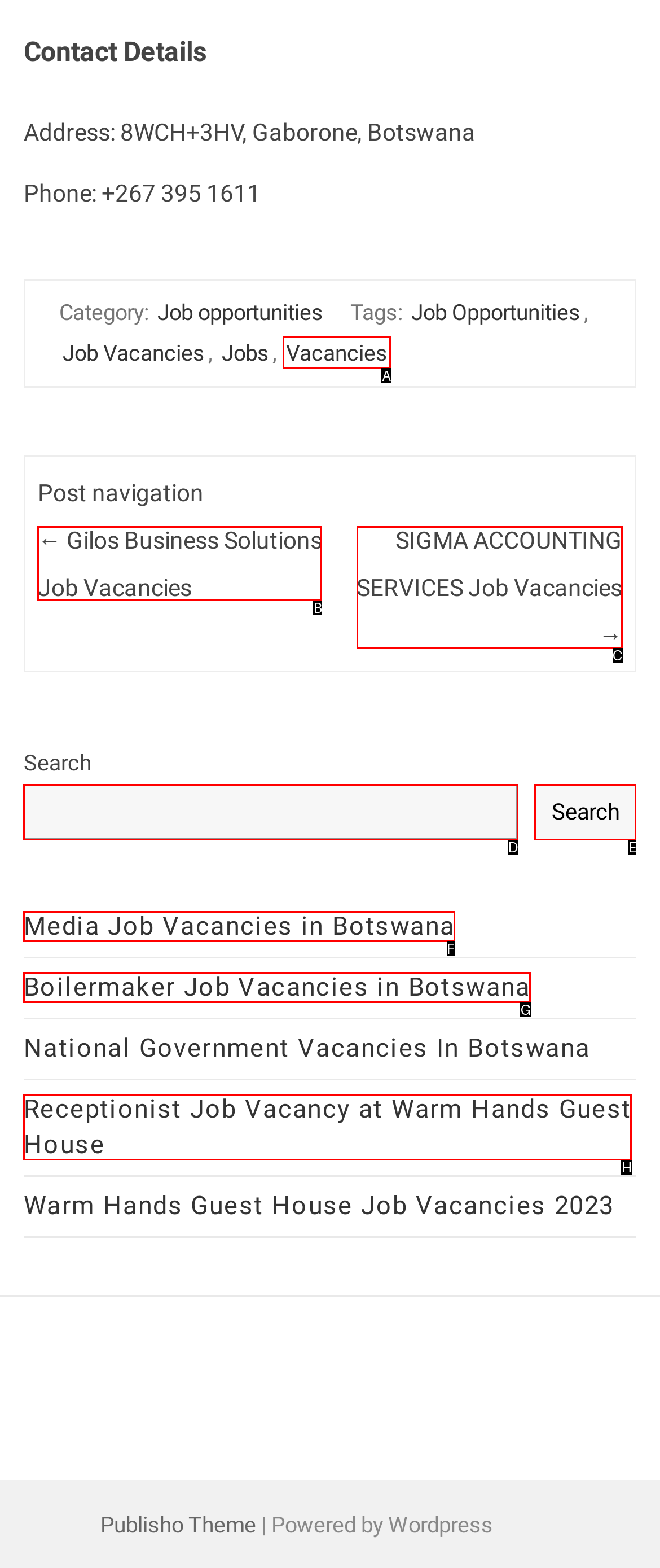Identify the HTML element that corresponds to the description: clairsentient readings
Provide the letter of the matching option from the given choices directly.

None